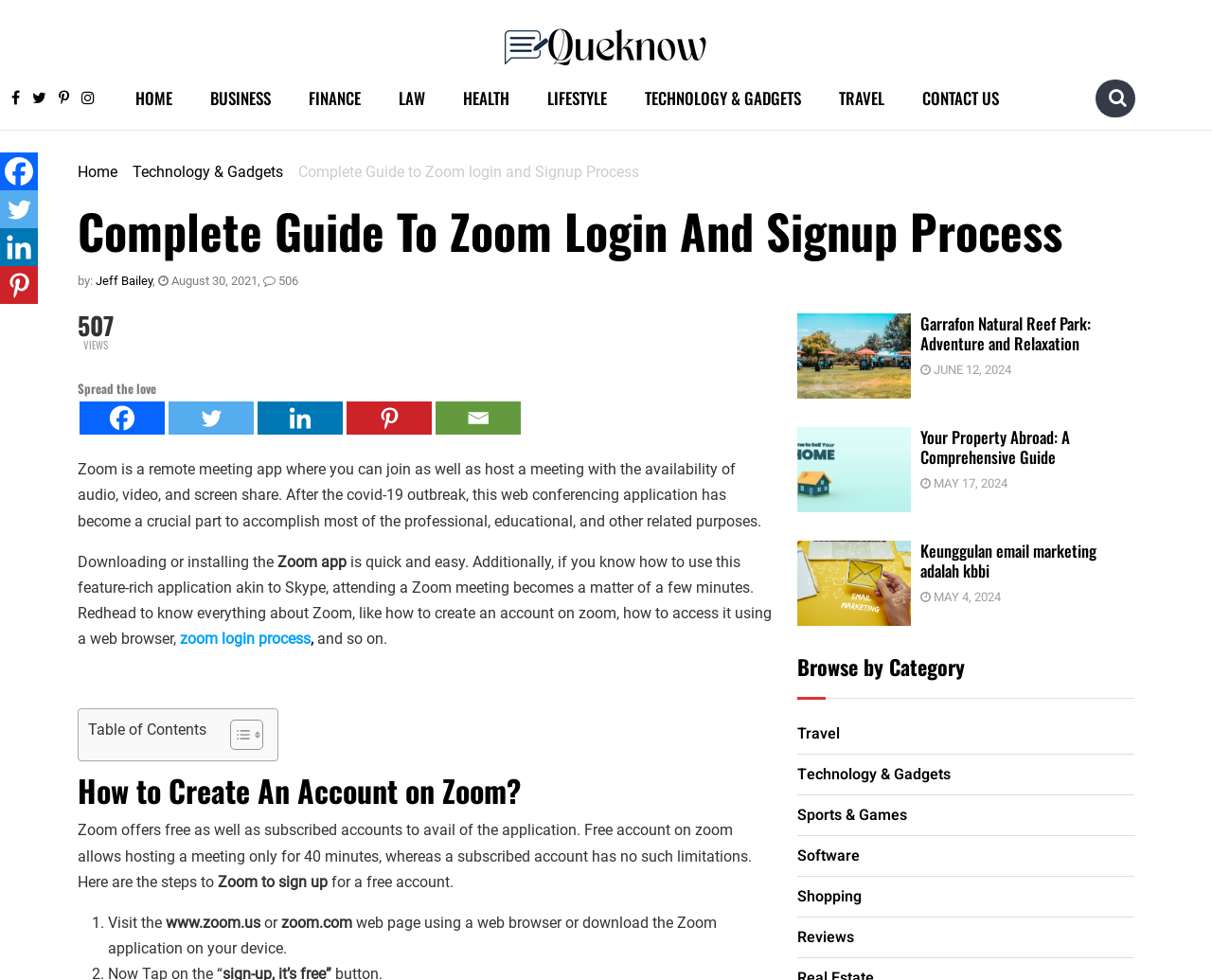Utilize the details in the image to give a detailed response to the question: How long can a free account on Zoom host a meeting?

I found the answer by reading the text that states 'Free account on zoom allows hosting a meeting only for 40 minutes'.